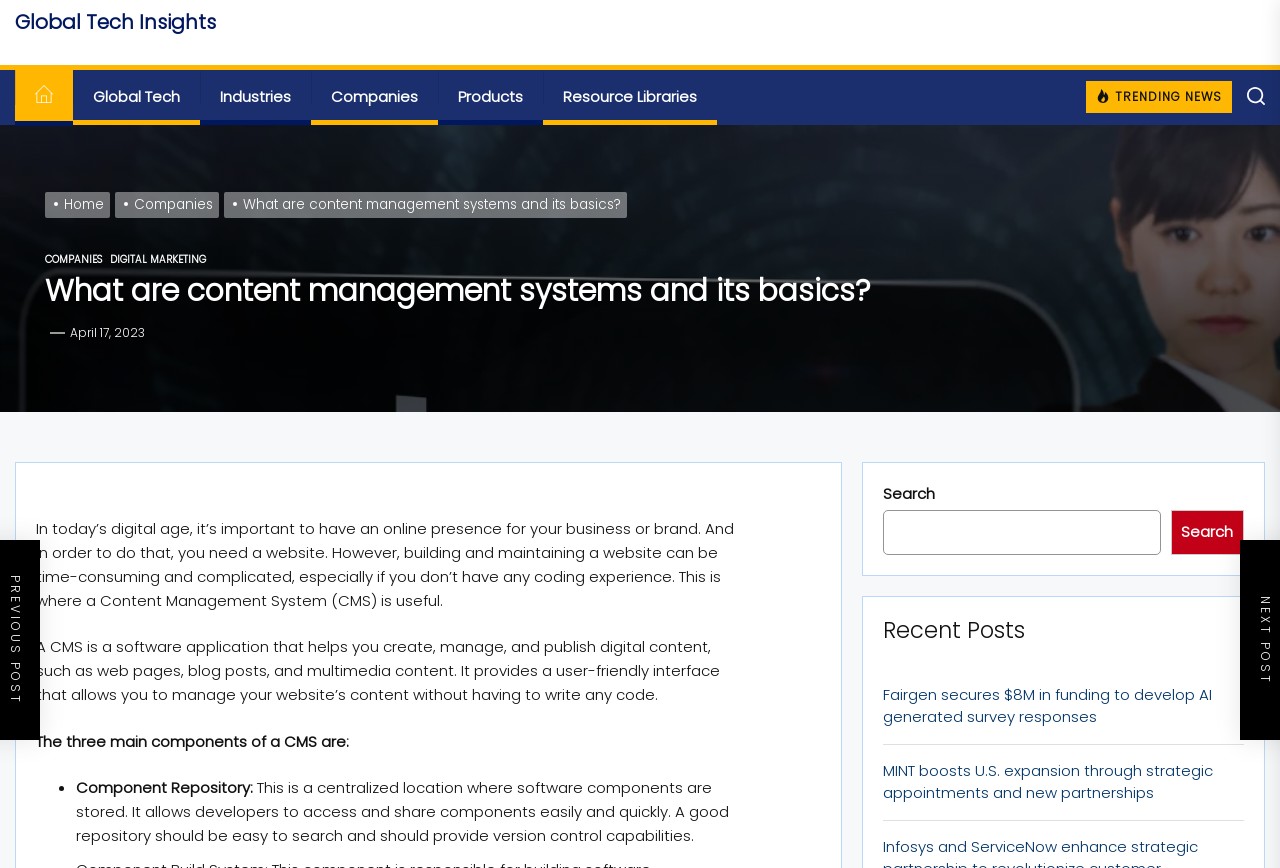Using the webpage screenshot, locate the HTML element that fits the following description and provide its bounding box: "Global Tech Insights".

[0.012, 0.009, 0.169, 0.041]